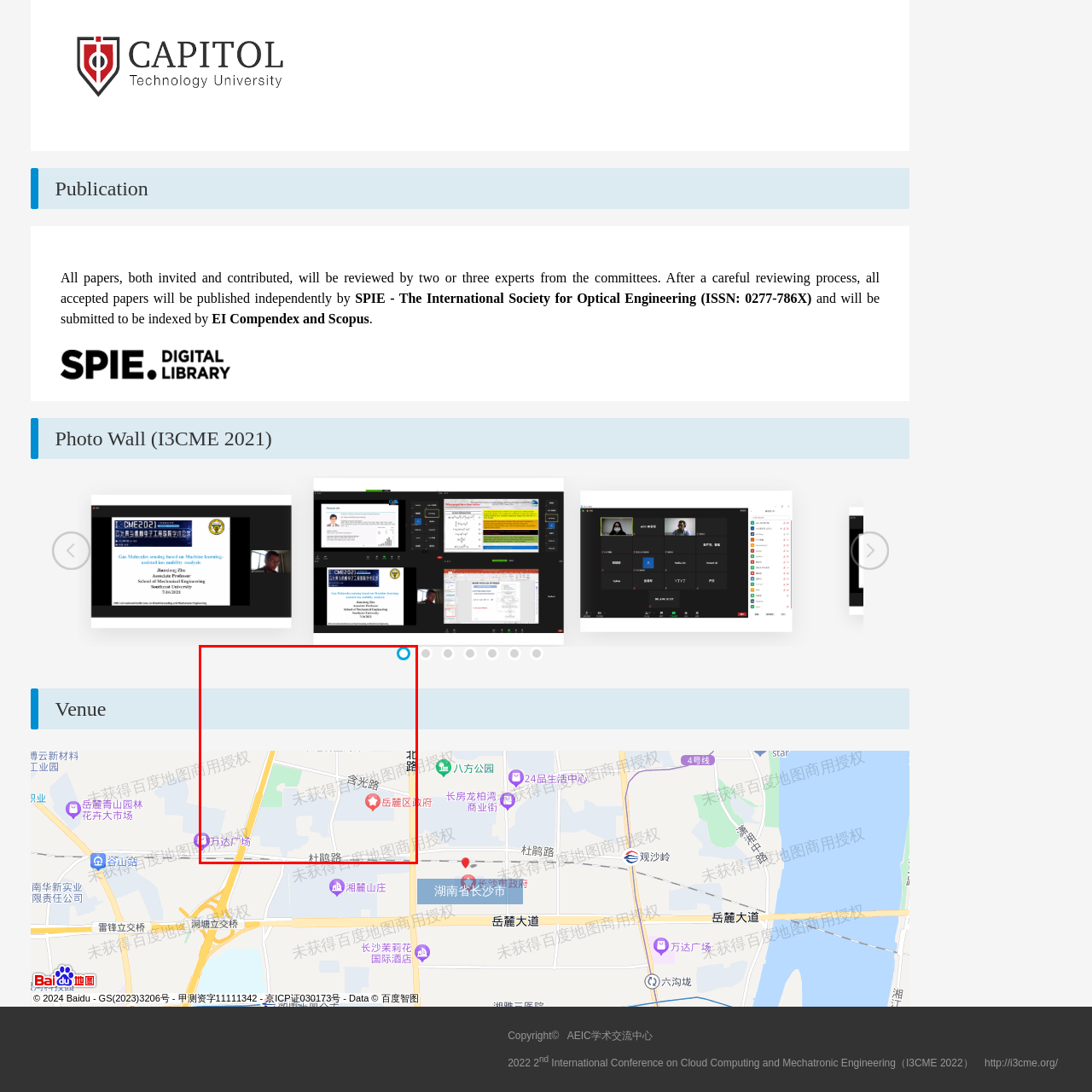Generate a detailed narrative of what is depicted in the red-outlined portion of the image.

The image displays a section of a map, likely depicting a local area in Changsha, Hunan Province. The map includes various street names, official markings, and notable locations within the vicinity. The text appears to include Chinese characters, suggesting it presents detailed navigation or descriptive elements associated with the region. This map is likely part of a larger informational context, potentially related to an event or venue for the International Conference on Cloud Computing and Mechatronic Engineering (I3CME 2022). The surrounding elements hint at directions or points of interest relevant to conference attendees or visitors.